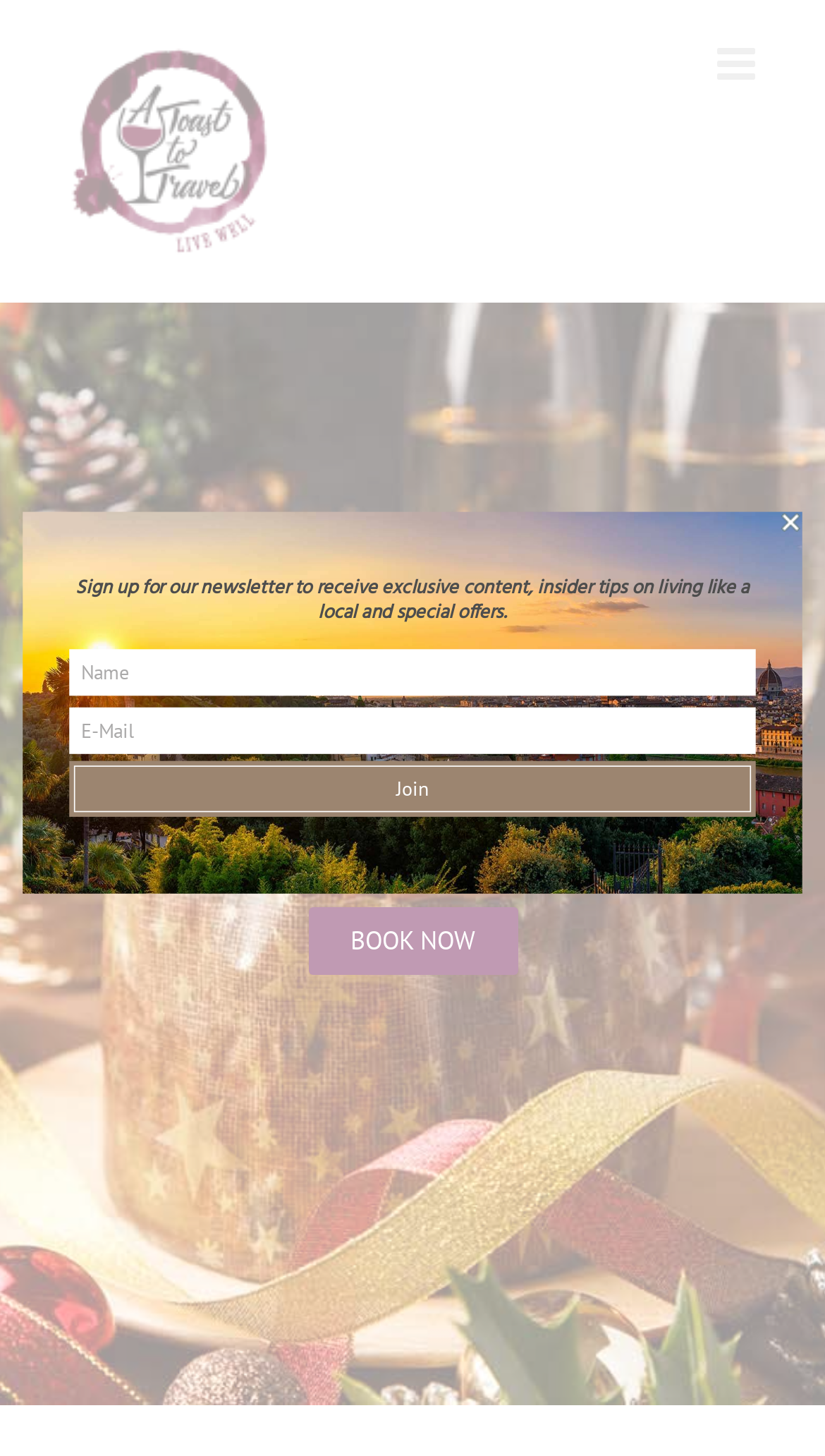Respond concisely with one word or phrase to the following query:
What is required to sign up for the newsletter?

E-Mail